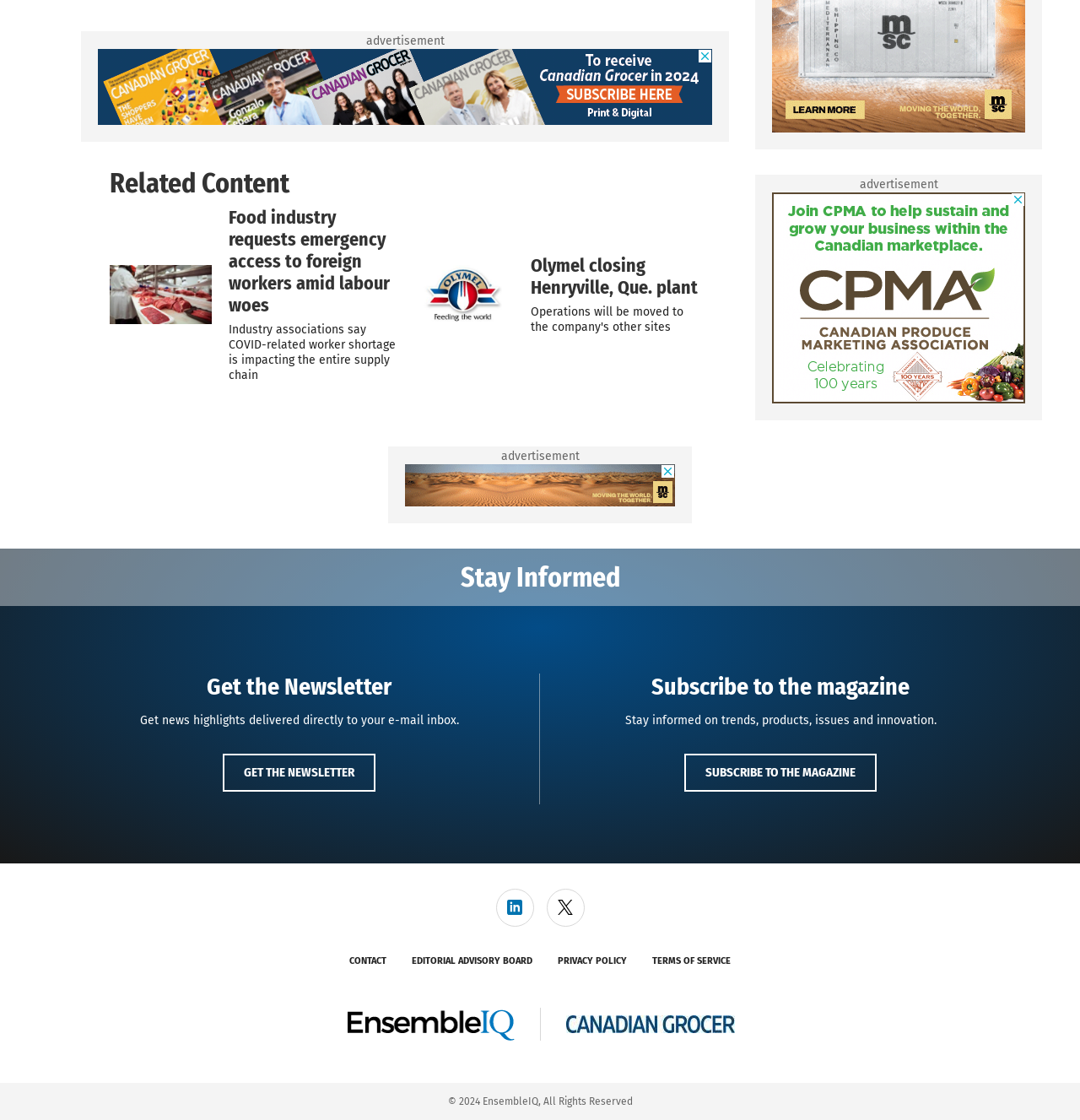What is the purpose of the 'GET THE NEWSLETTER' button?
We need a detailed and meticulous answer to the question.

The 'GET THE NEWSLETTER' button is likely used to subscribe to a newsletter, as indicated by the static text 'Get news highlights delivered directly to your e-mail inbox'.